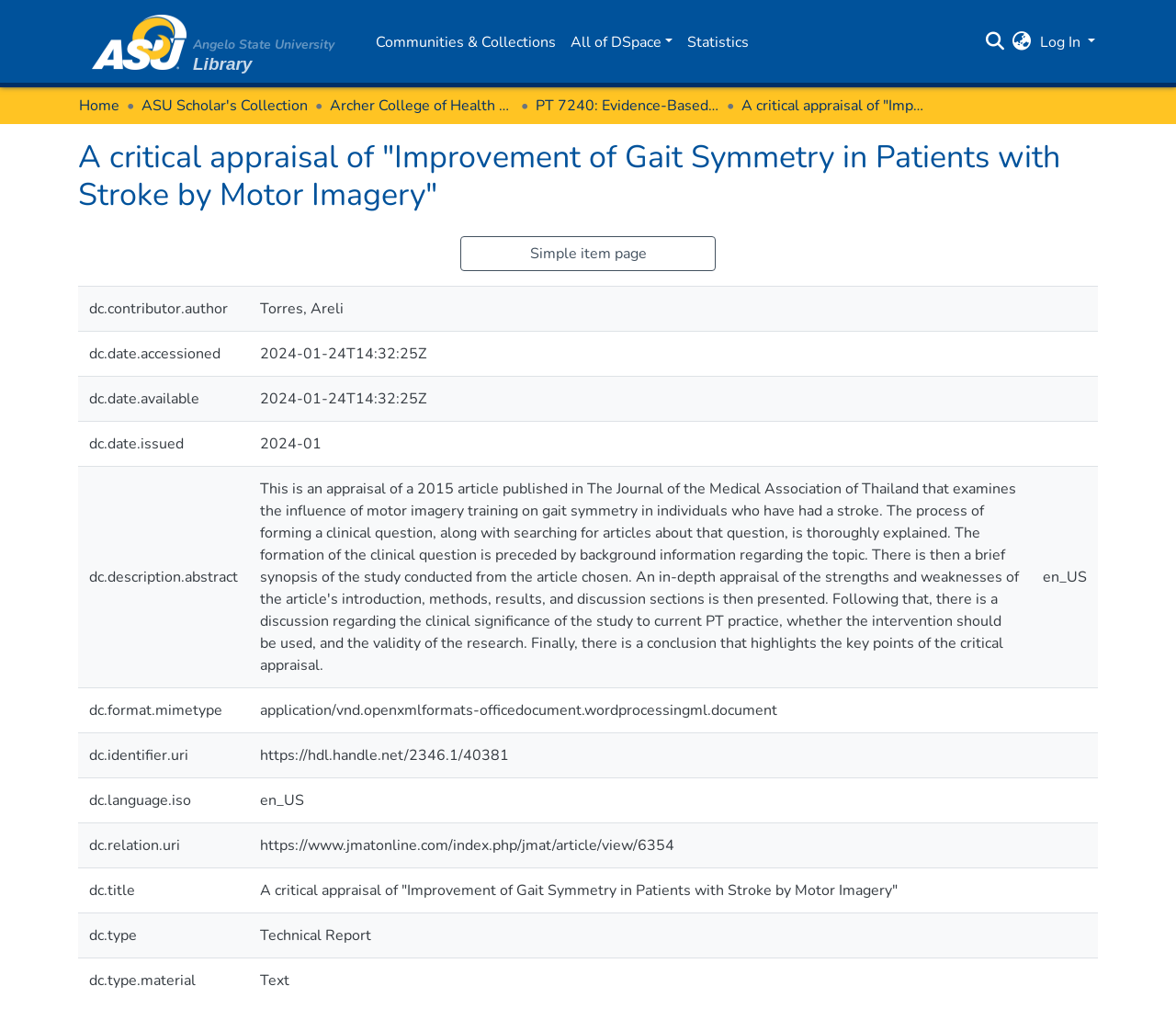Can you extract the primary headline text from the webpage?

A critical appraisal of "Improvement of Gait Symmetry in Patients with Stroke by Motor Imagery"